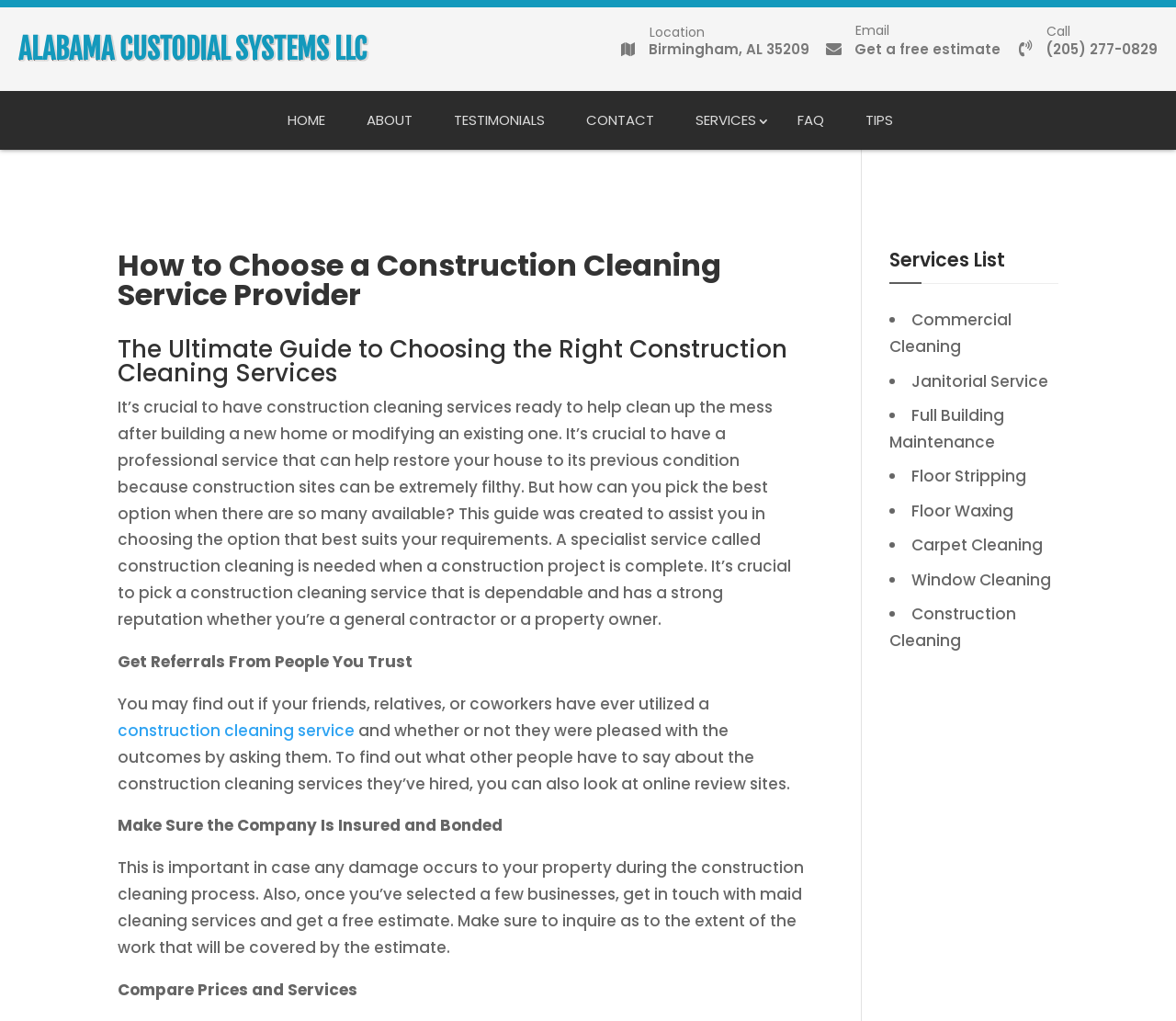What should you do when selecting a construction cleaning service?
Respond to the question with a single word or phrase according to the image.

Compare prices and services